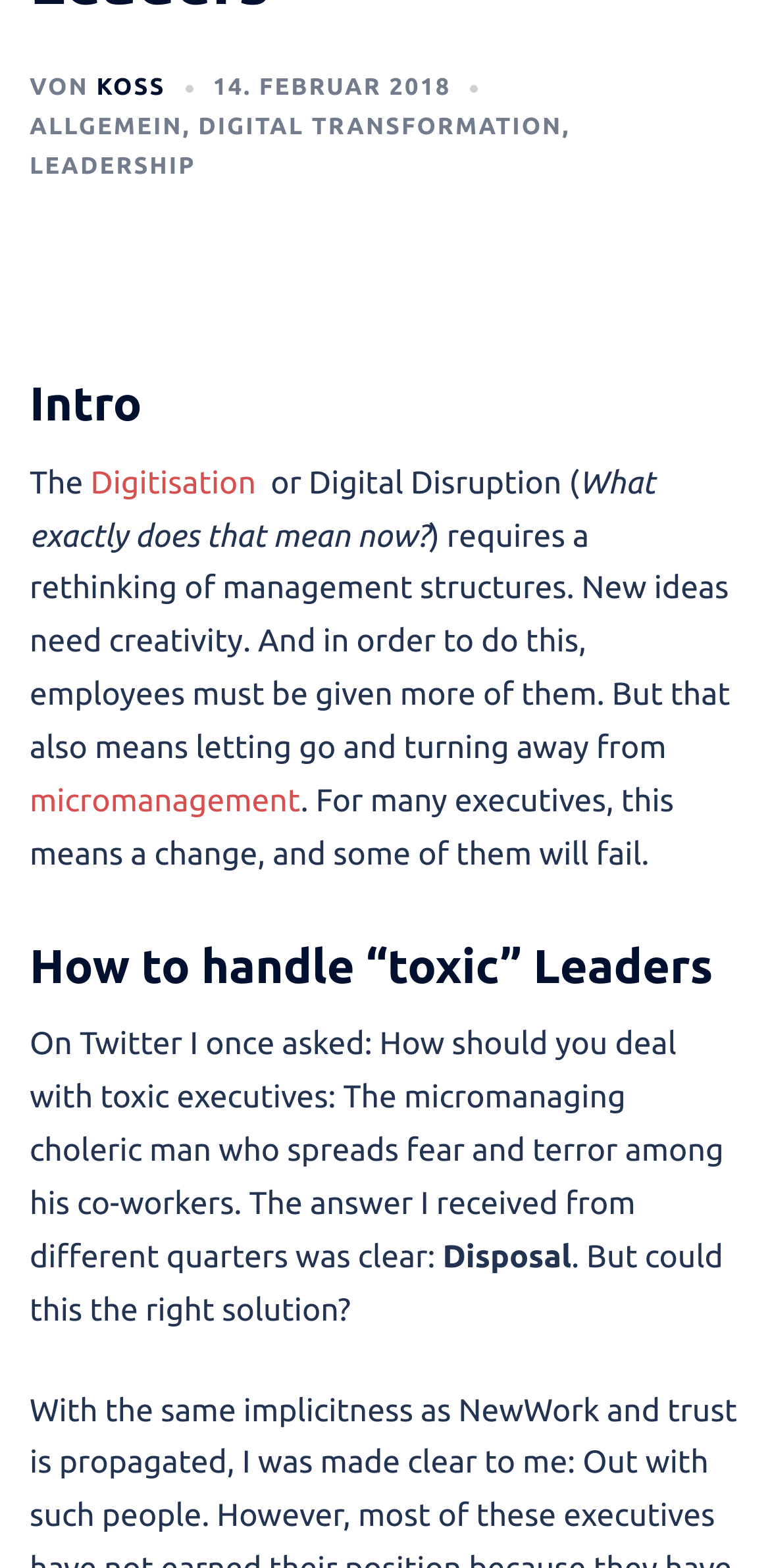Using the provided description Digital Transformation, find the bounding box coordinates for the UI element. Provide the coordinates in (top-left x, top-left y, bottom-right x, bottom-right y) format, ensuring all values are between 0 and 1.

[0.257, 0.073, 0.73, 0.089]